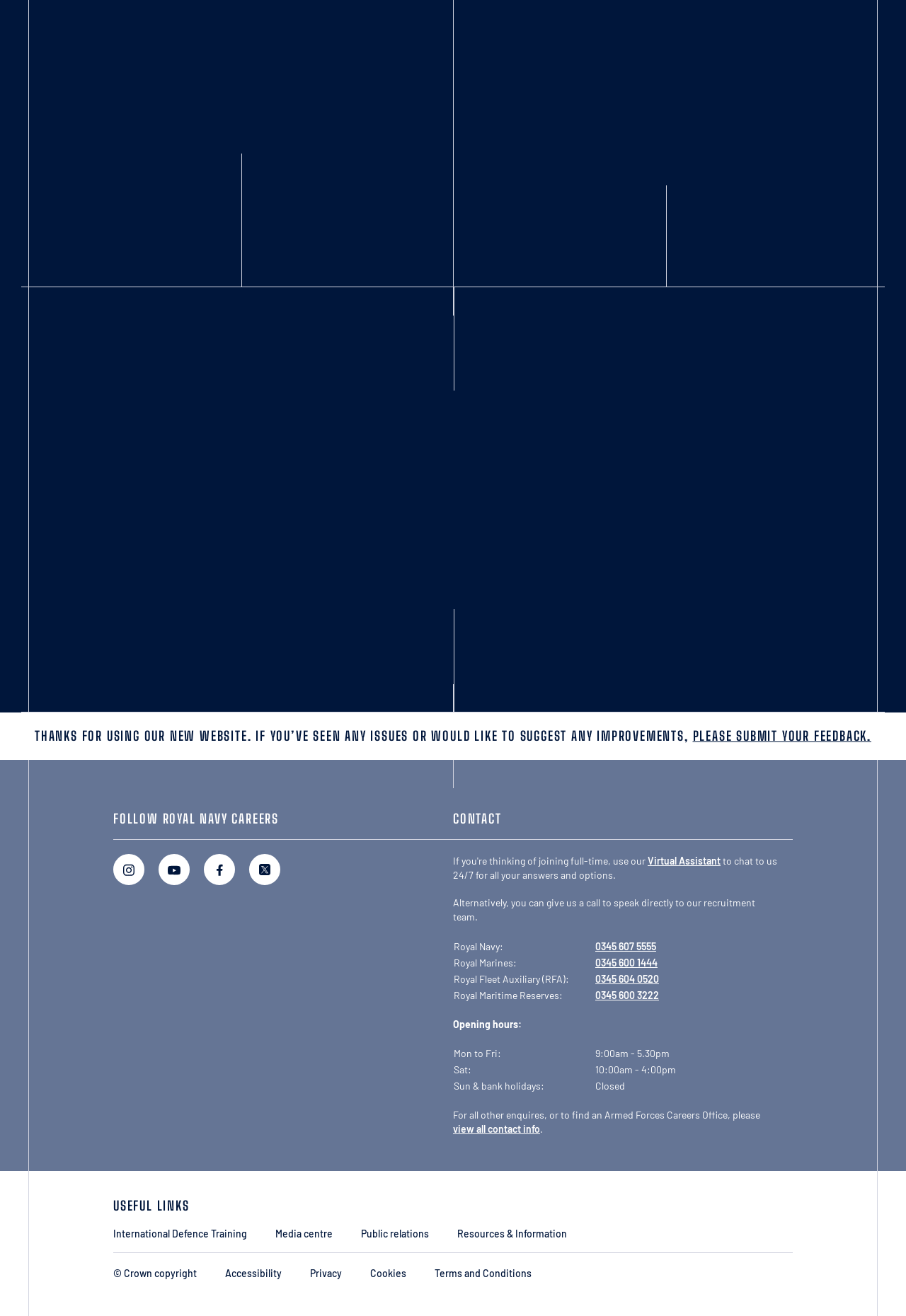Determine the bounding box for the UI element that matches this description: "0345 607 5555".

[0.657, 0.714, 0.724, 0.723]